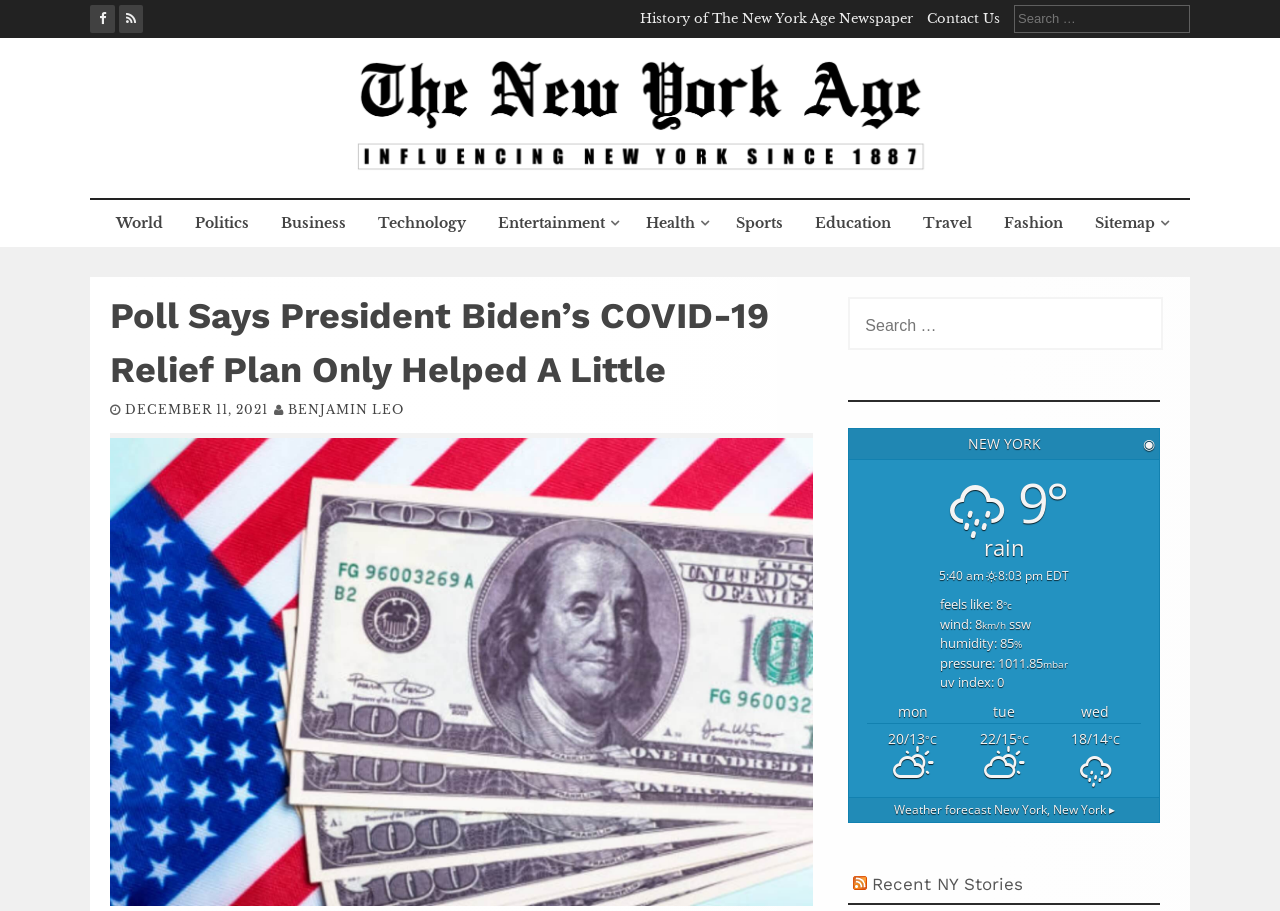Please determine the bounding box coordinates of the element to click in order to execute the following instruction: "Go to the History of The New York Age Newspaper". The coordinates should be four float numbers between 0 and 1, specified as [left, top, right, bottom].

[0.5, 0.011, 0.713, 0.03]